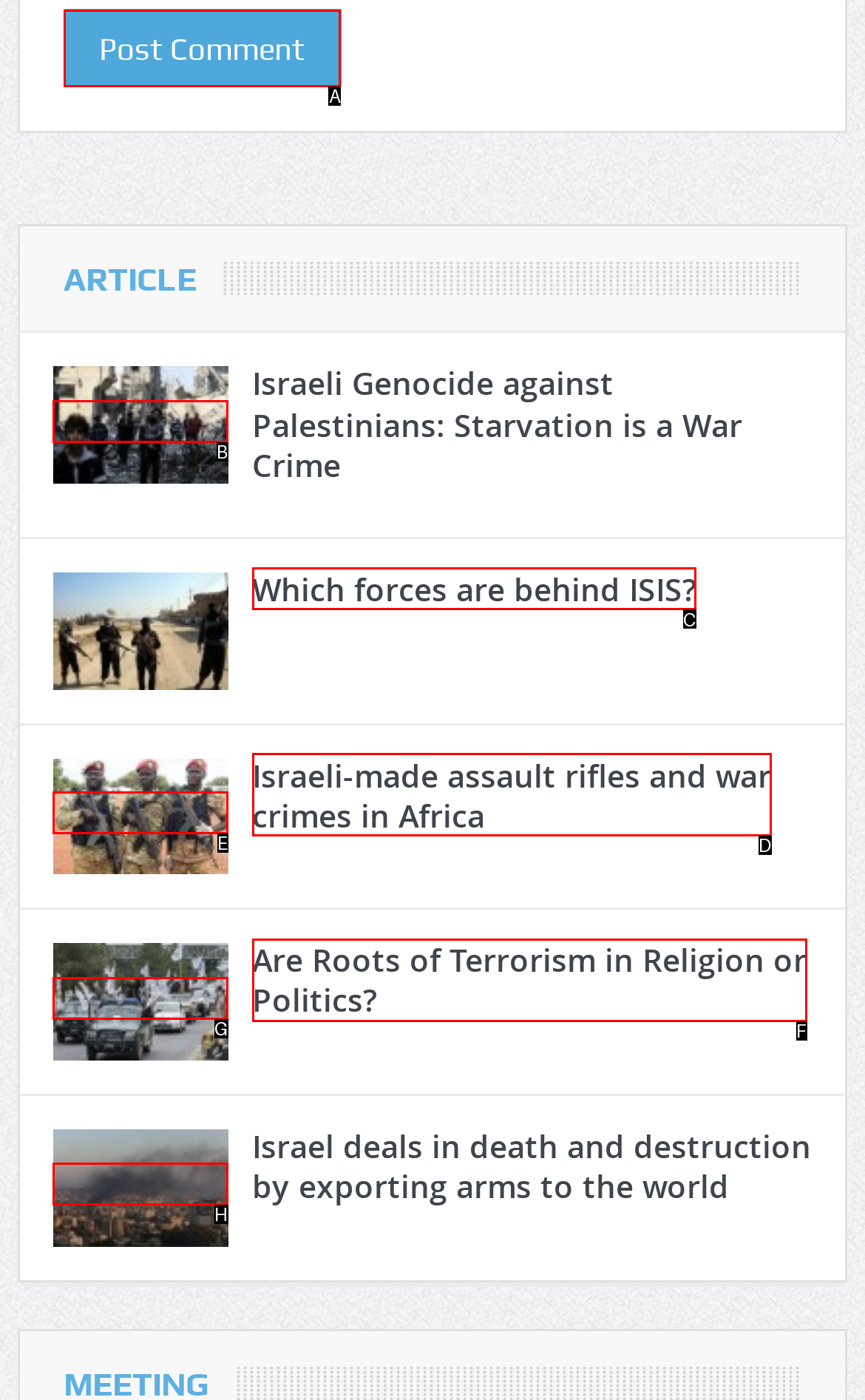Point out the HTML element I should click to achieve the following task: Click the 'Post Comment' button Provide the letter of the selected option from the choices.

A